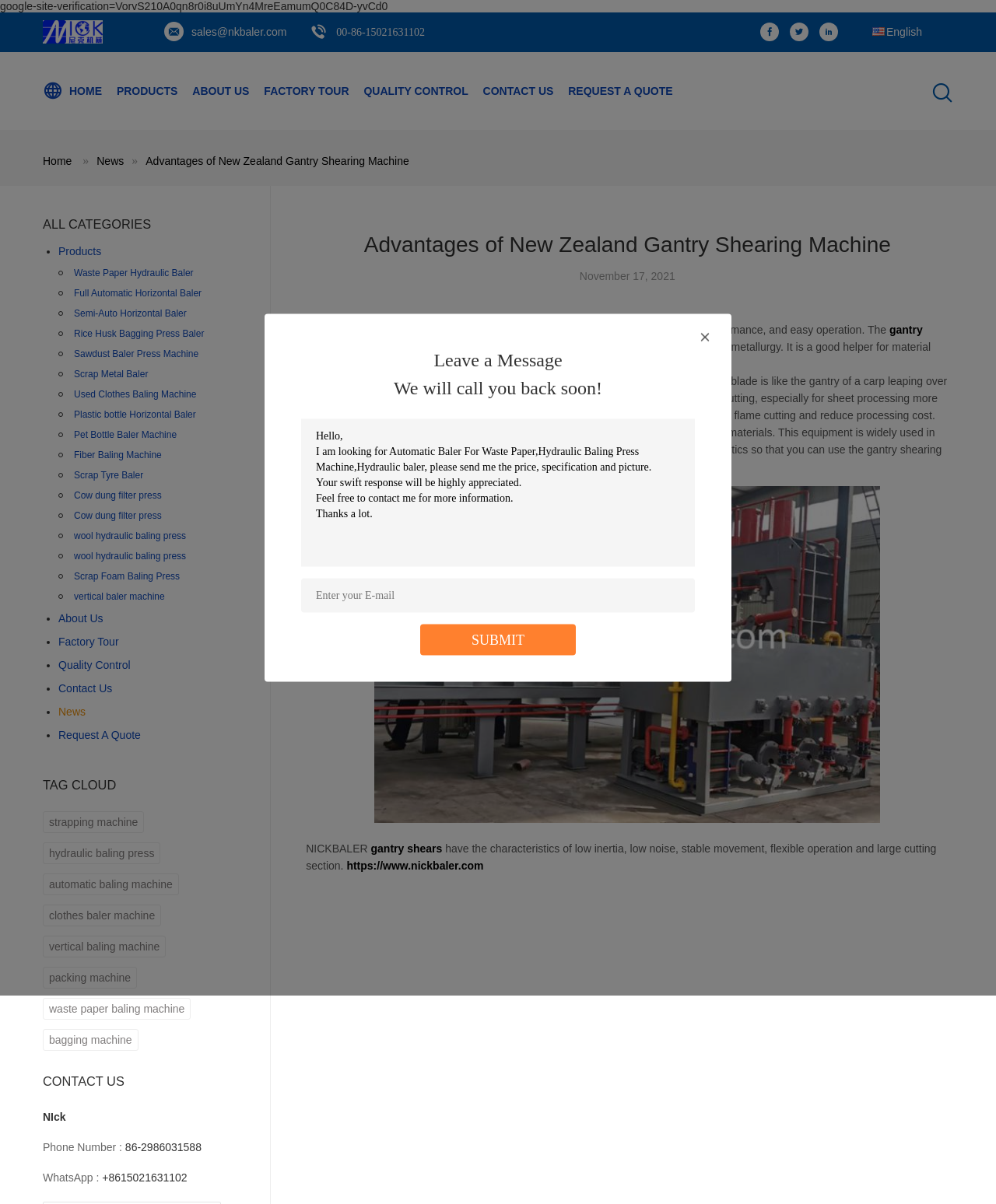What is the topic of the latest article? Refer to the image and provide a one-word or short phrase answer.

Advantages of New Zealand Gantry Shearing Machine